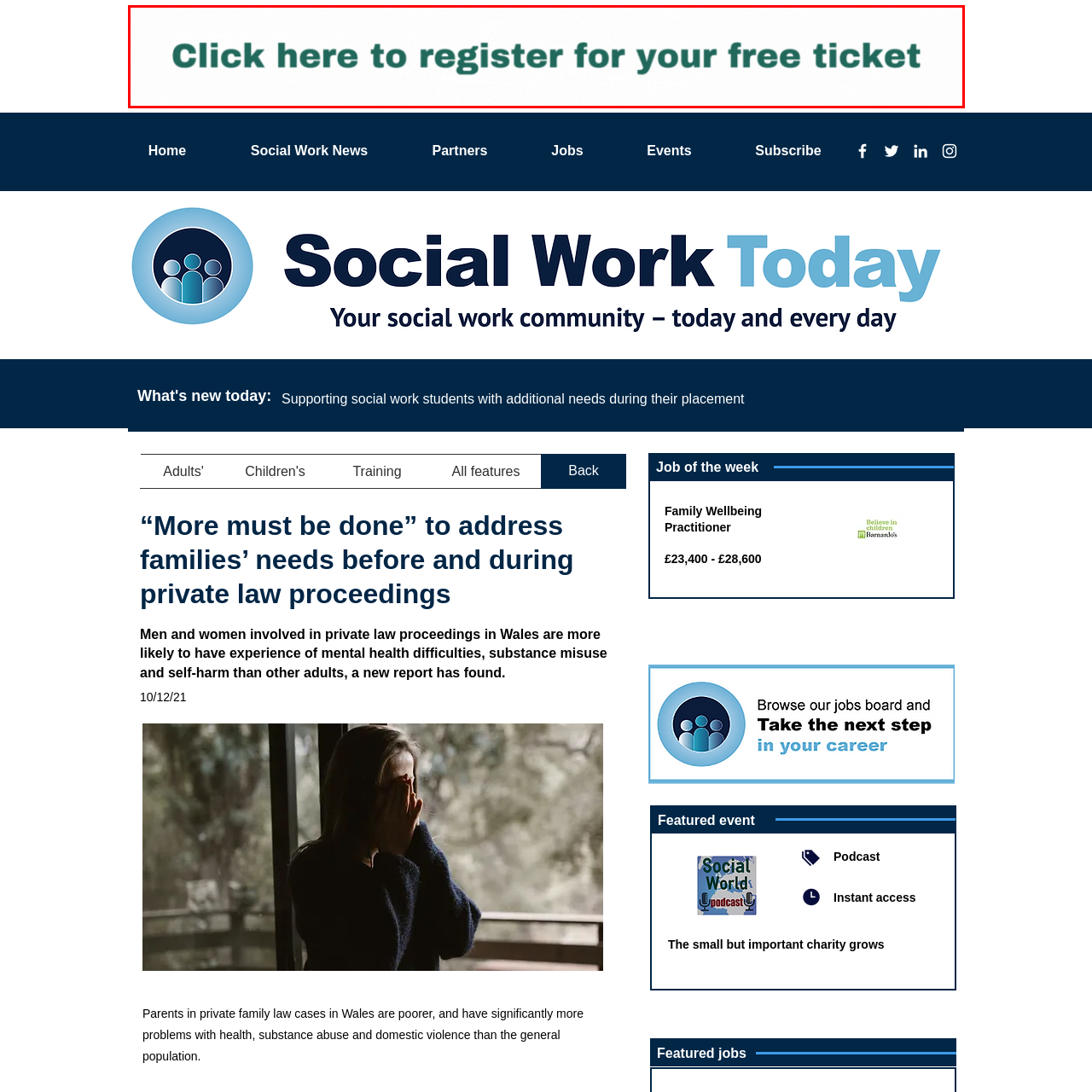Give a thorough and detailed account of the visual content inside the red-framed part of the image.

This image features a prominent call-to-action message encouraging viewers to "Click here to register for your free ticket." The text is displayed in bold, green font, emphasizing its importance and inviting immediate interaction. The background is clean and simple, ensuring the message stands out effectively. This is likely part of an event promotion, aimed at drawing attention and facilitating easy registration for interested participants.